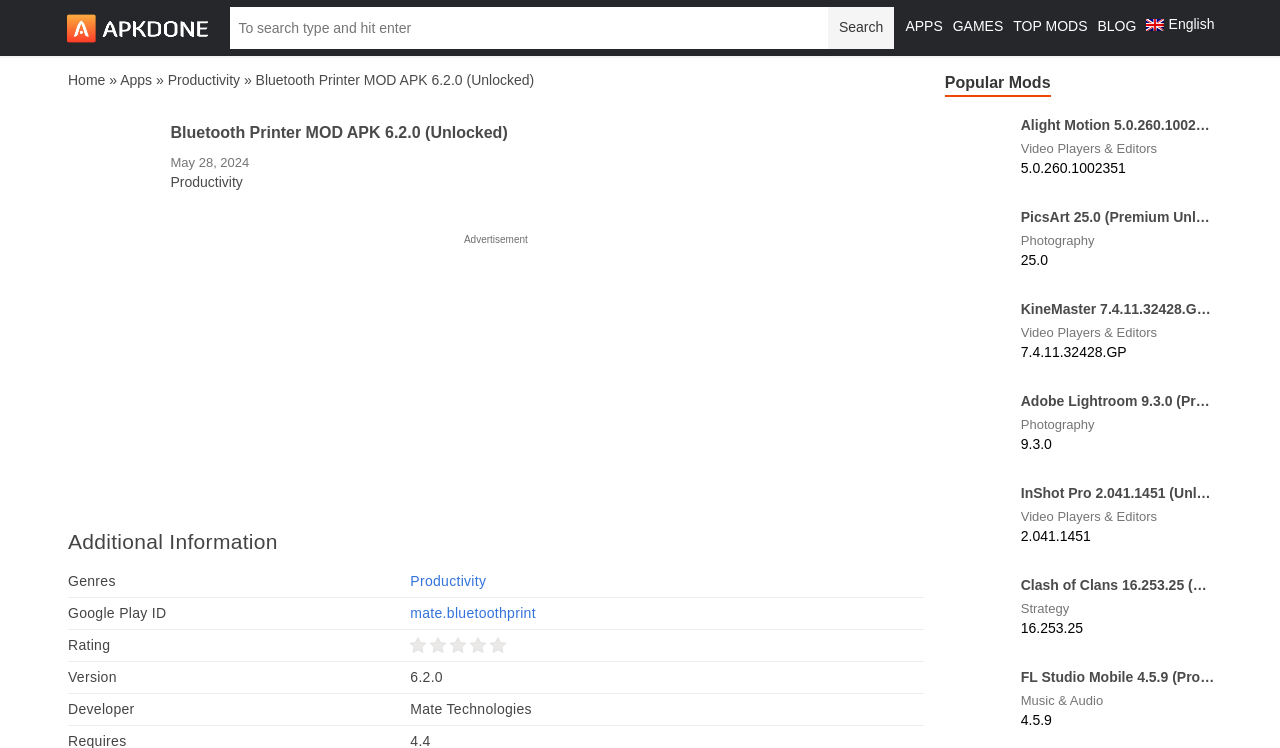Answer the question in a single word or phrase:
What is the name of the app described on this page?

Bluetooth Printer MOD APK 6.2.0